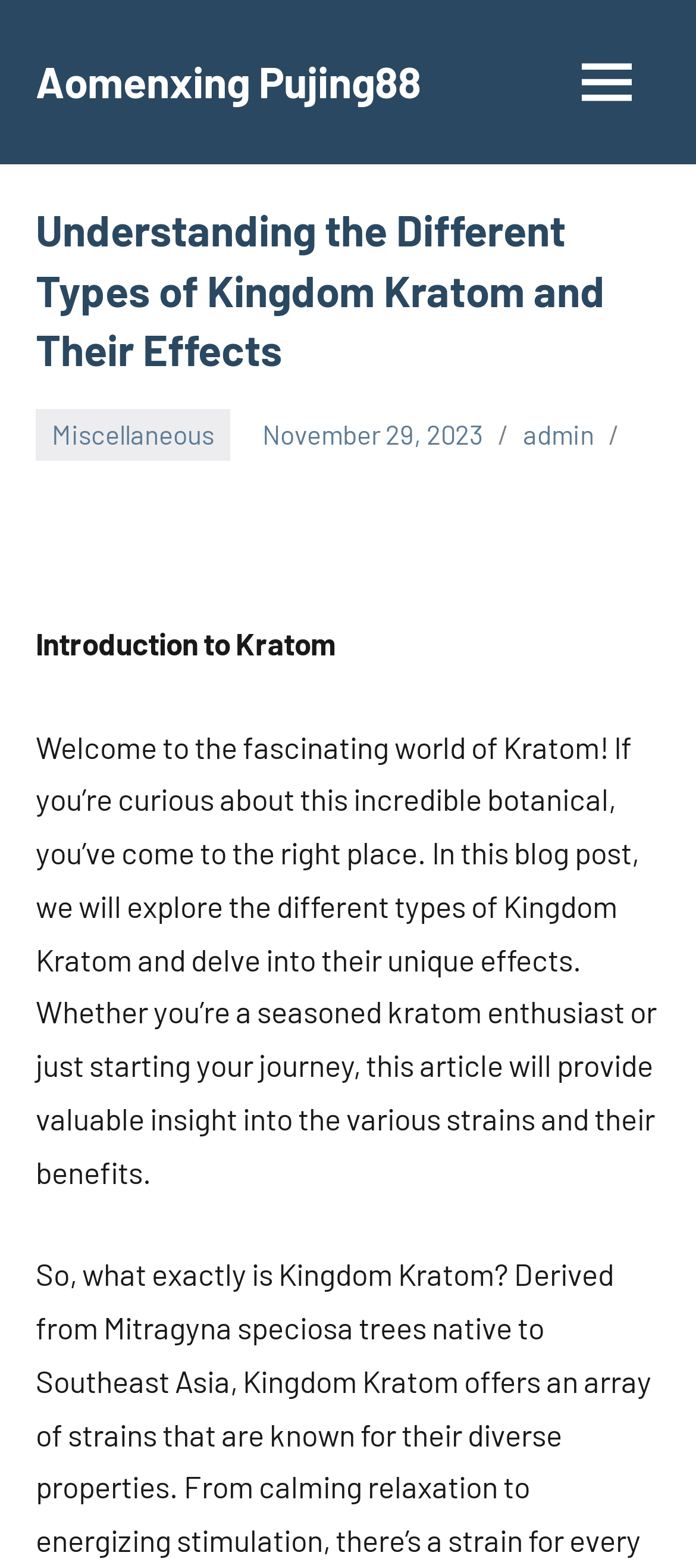What is the category of this blog post?
Please give a detailed and thorough answer to the question, covering all relevant points.

The category of this blog post can be found by looking at the link 'Miscellaneous' located at the top of the webpage, which is likely to be the category under which the post is classified.